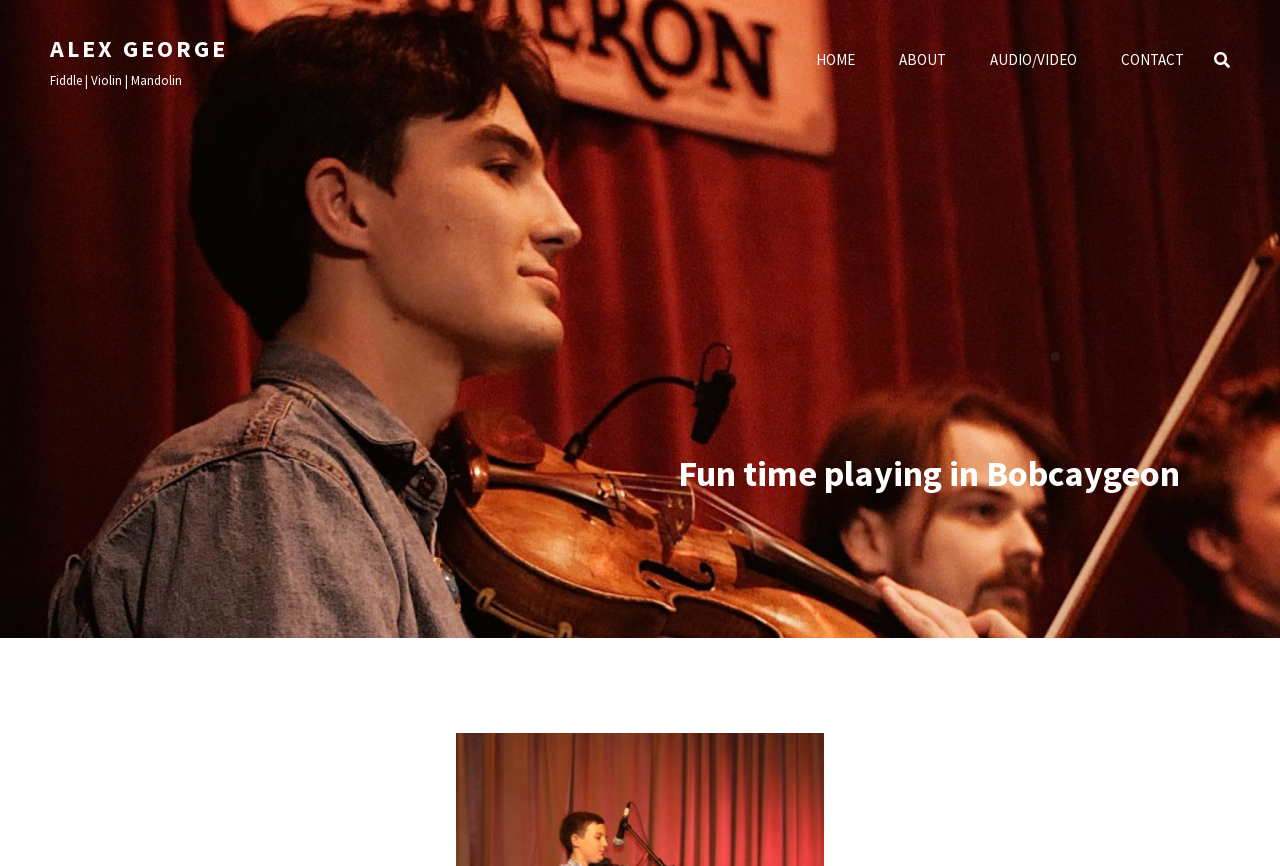Determine the main heading text of the webpage.

Fun time playing in Bobcaygeon